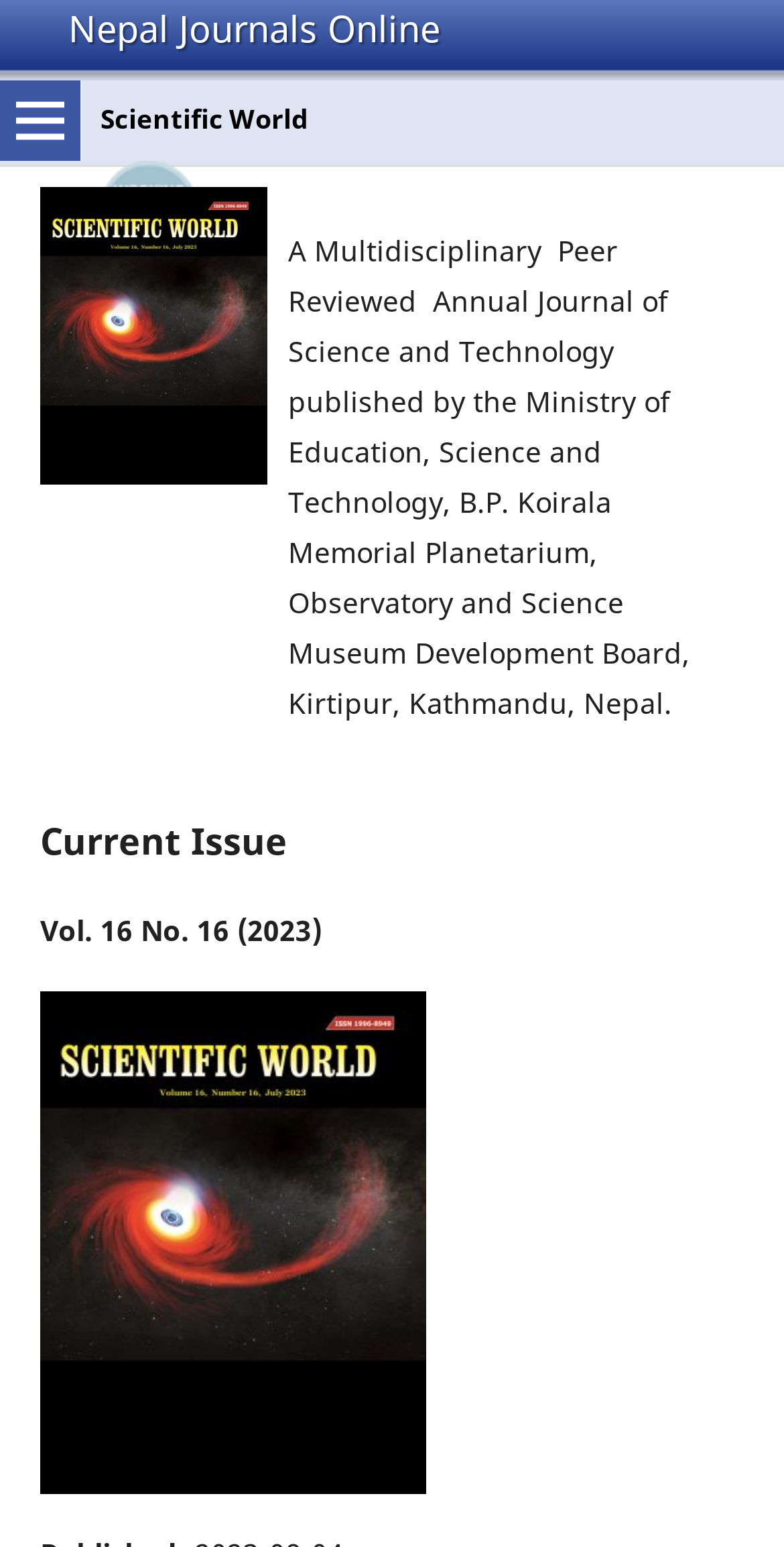Is there a cover image for the current issue?
Use the information from the screenshot to give a comprehensive response to the question.

There is a link element with the text 'SW Vol 16 Cover' at coordinates [0.051, 0.641, 0.949, 0.966], which suggests that there is a cover image for the current issue. Additionally, there is an image element with the same name at coordinates [0.051, 0.641, 0.543, 0.966].